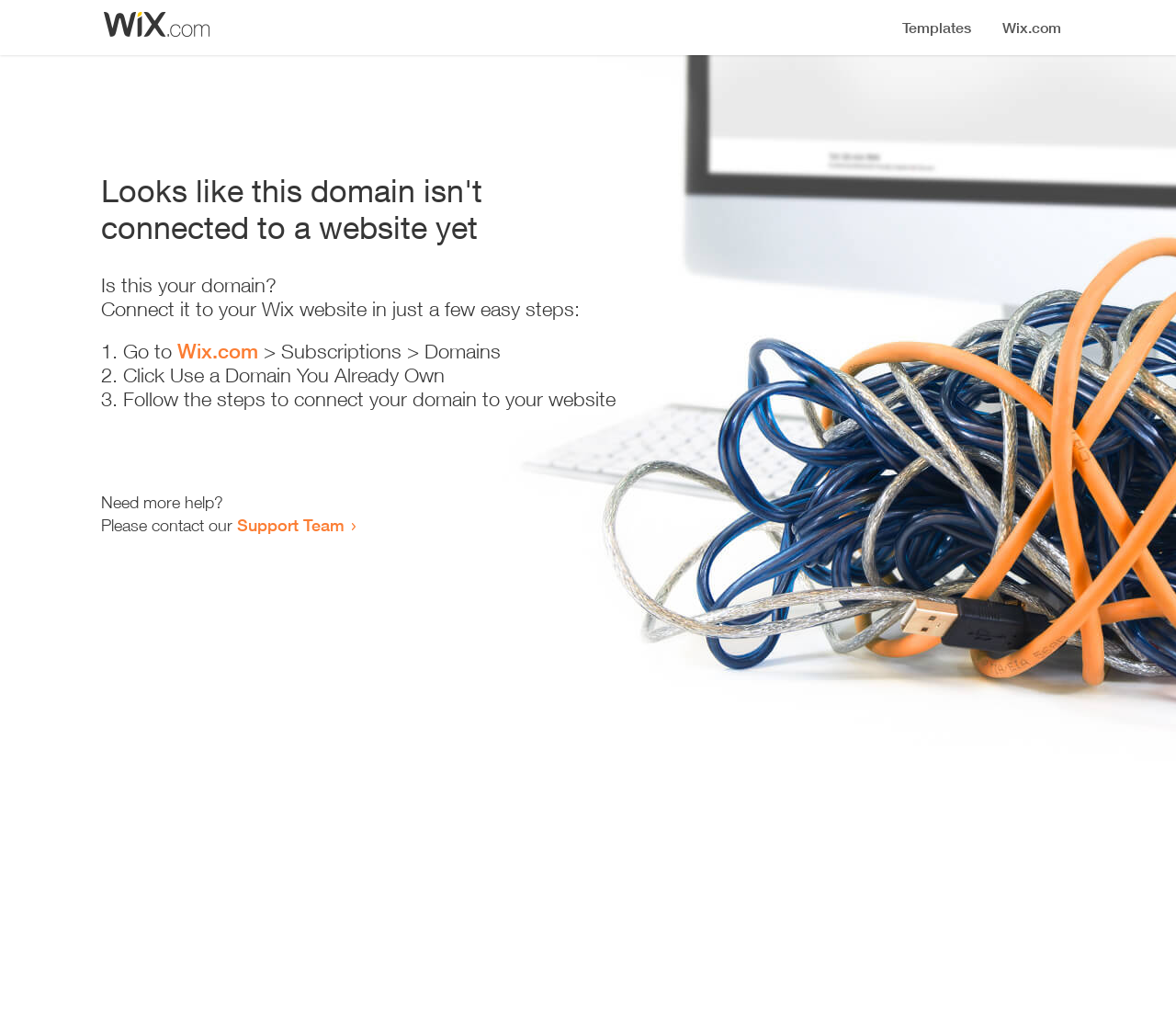Refer to the image and provide an in-depth answer to the question: 
Who to contact for more help?

If one needs more help, they can contact the Support Team, as indicated by the link 'Support Team' at the bottom of the webpage.